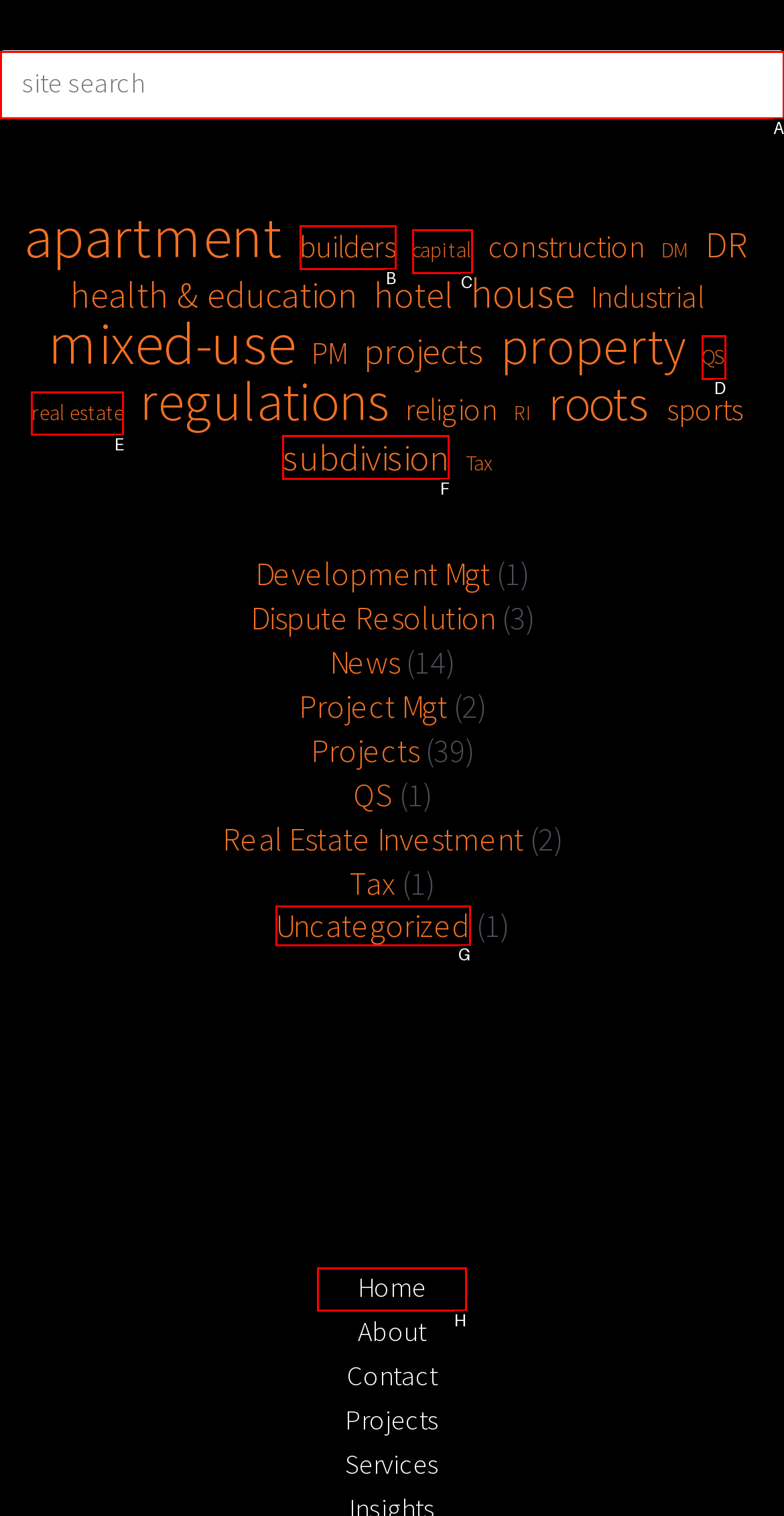Tell me which one HTML element you should click to complete the following task: visit home page
Answer with the option's letter from the given choices directly.

H